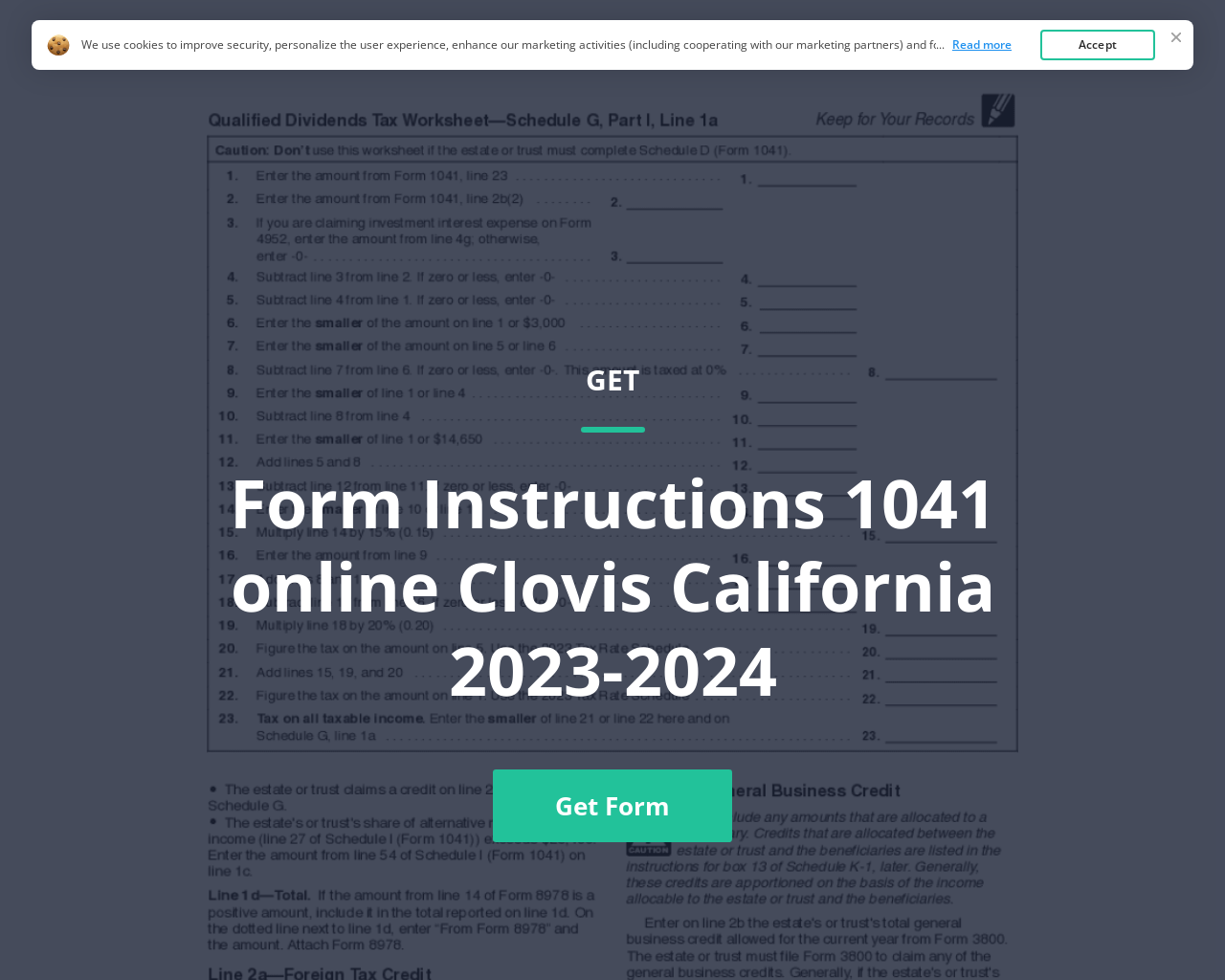Bounding box coordinates are given in the format (top-left x, top-left y, bottom-right x, bottom-right y). All values should be floating point numbers between 0 and 1. Provide the bounding box coordinate for the UI element described as: Form 1041 Instructions

[0.117, 0.049, 0.339, 0.073]